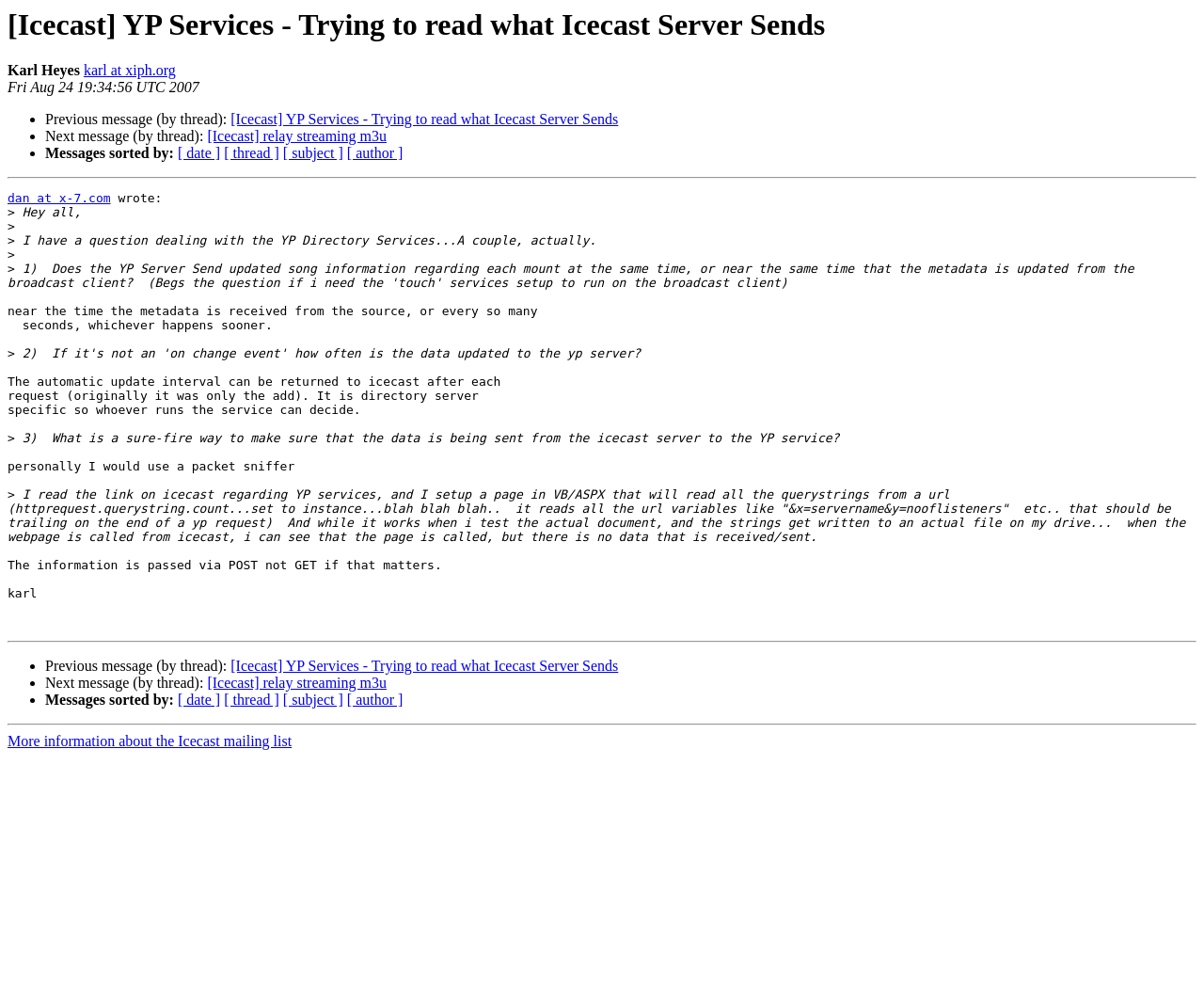Provide the bounding box coordinates of the HTML element this sentence describes: "[Icecast] relay streaming m3u".

[0.172, 0.13, 0.321, 0.146]